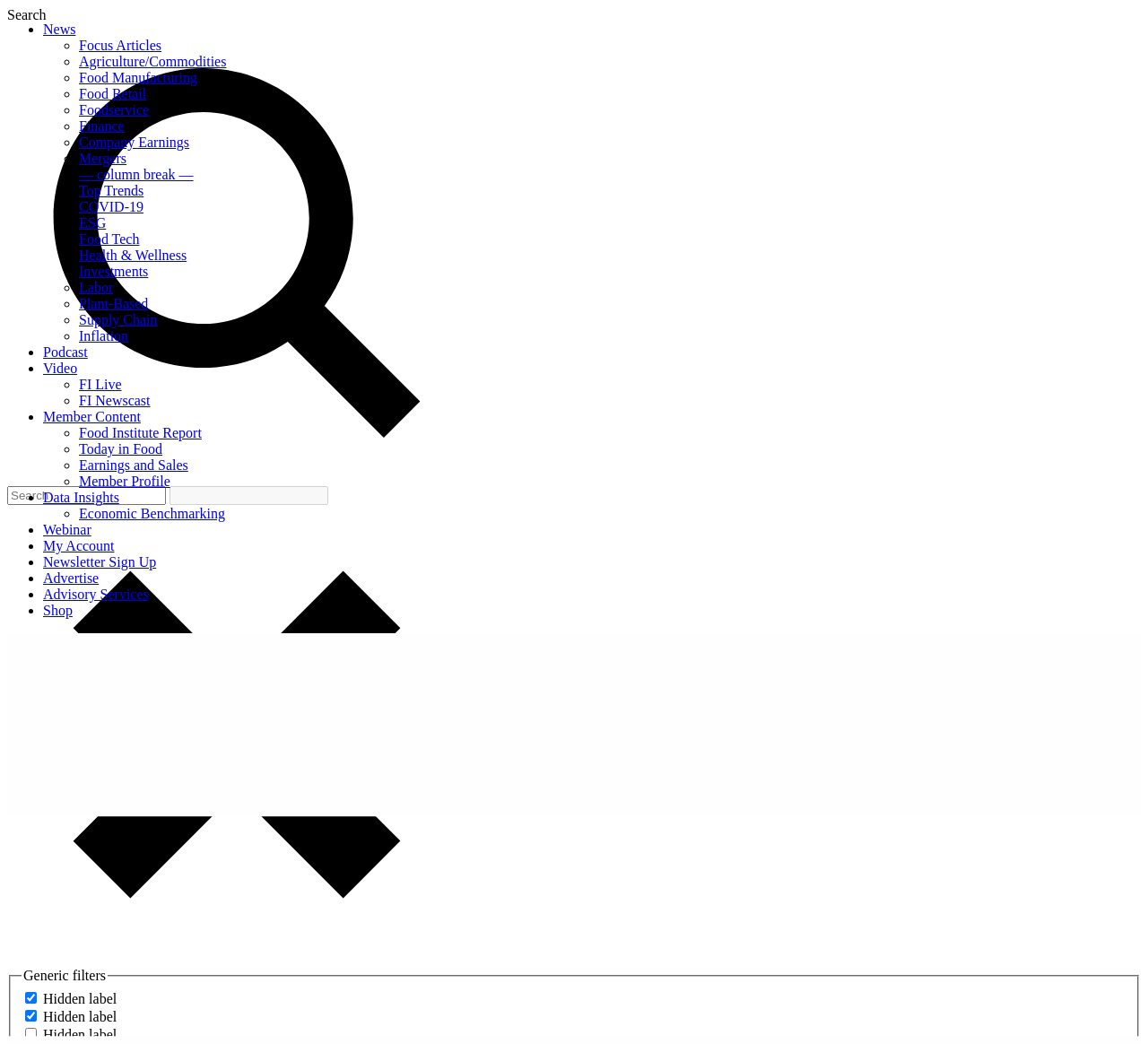Identify the bounding box for the described UI element. Provide the coordinates in (top-left x, top-left y, bottom-right x, bottom-right y) format with values ranging from 0 to 1: Shop

[0.038, 0.577, 0.063, 0.592]